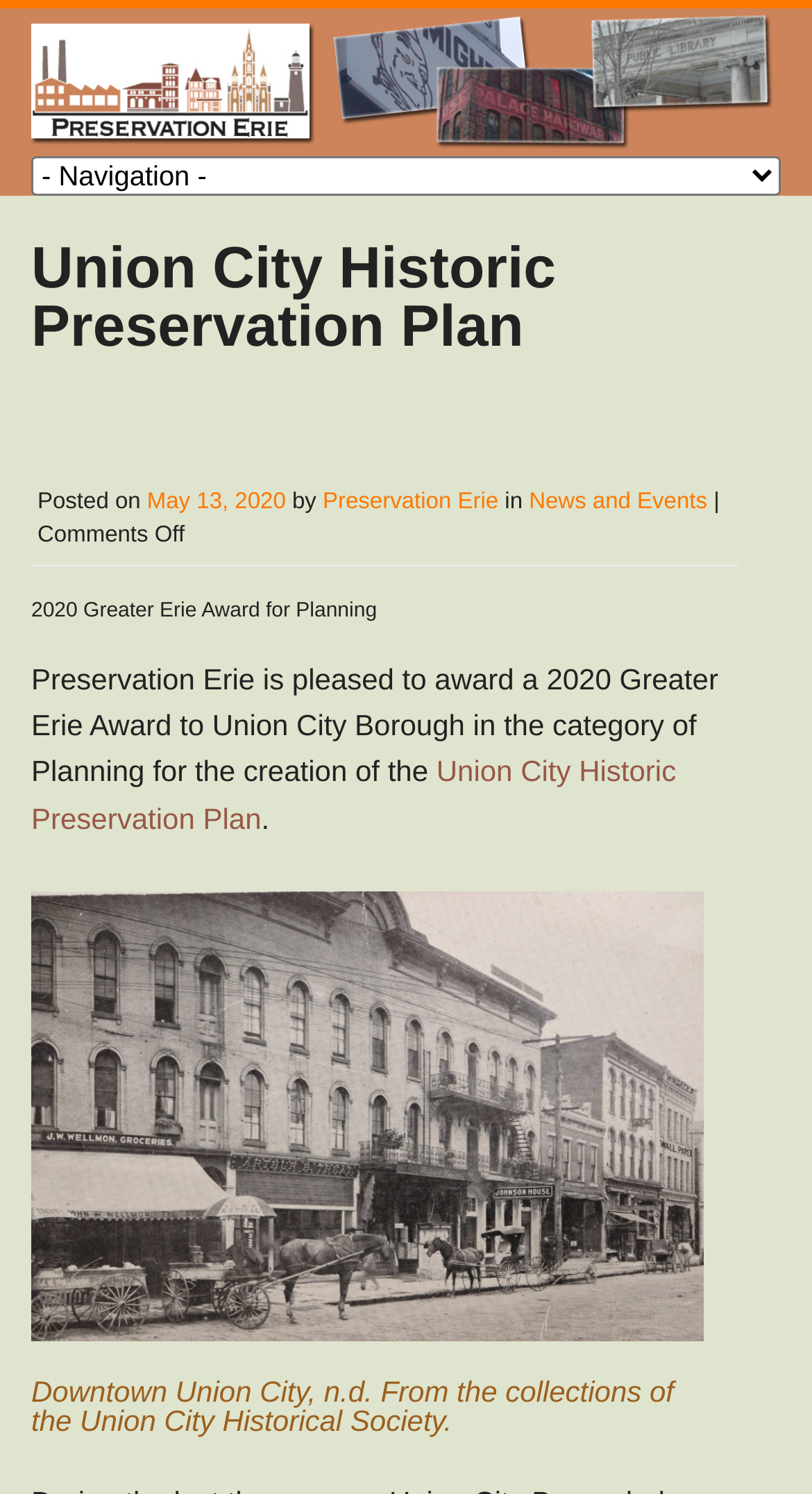What is the category of the award?
Provide a fully detailed and comprehensive answer to the question.

I found the category of the award by reading the text 'Preservation Erie is pleased to award a 2020 Greater Erie Award to Union City Borough in the category of Planning...' which mentions the category as Planning.